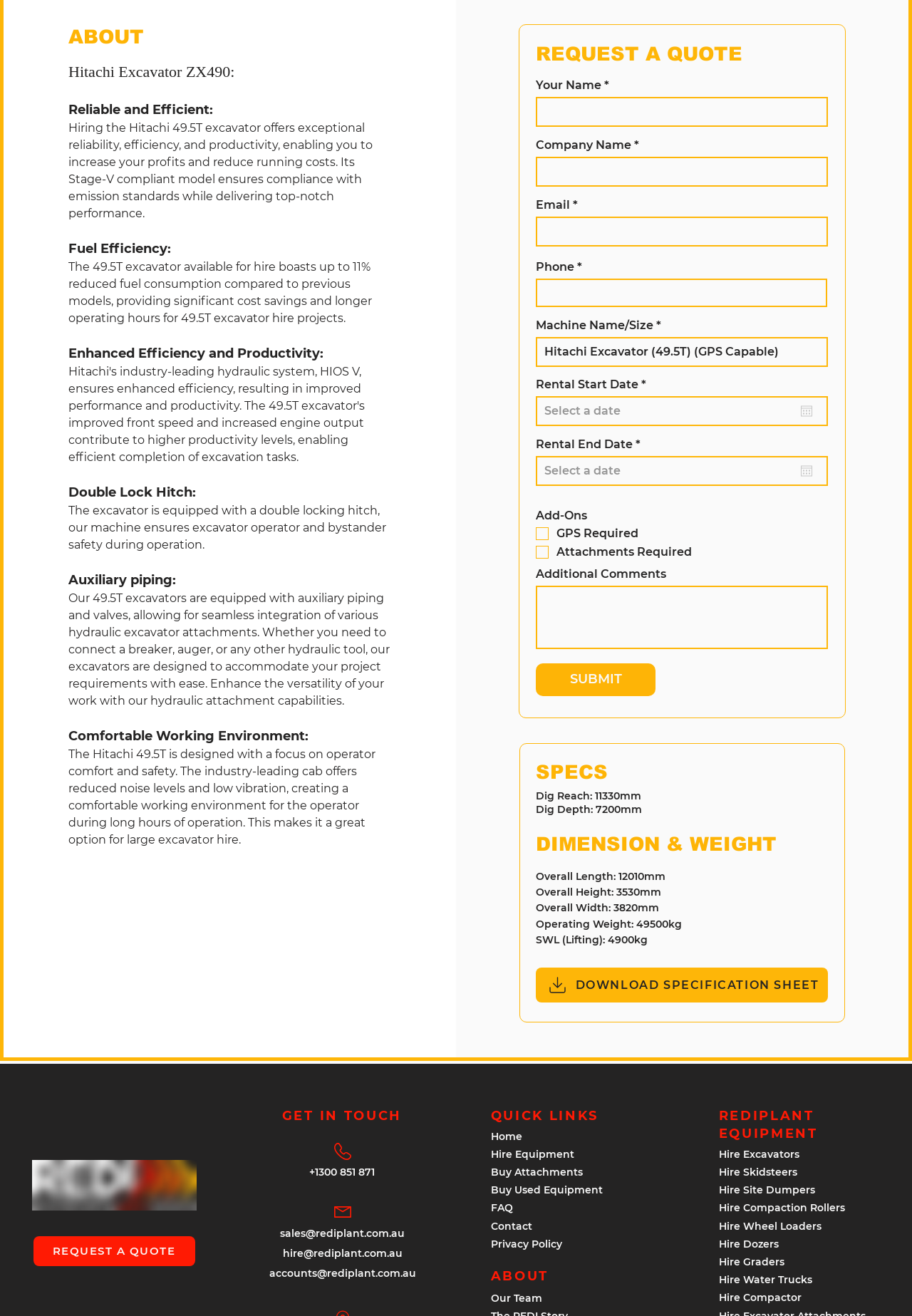Look at the image and give a detailed response to the following question: What is the benefit of the fuel efficiency of the 49.5T excavator?

The benefit of the fuel efficiency of the 49.5T excavator can be found in the StaticText 'The 49.5T excavator available for hire boasts up to 11% reduced fuel consumption compared to previous models, providing significant cost savings and longer operating hours for 49.5T excavator hire projects.' which is under the heading 'Fuel Efficiency:'.